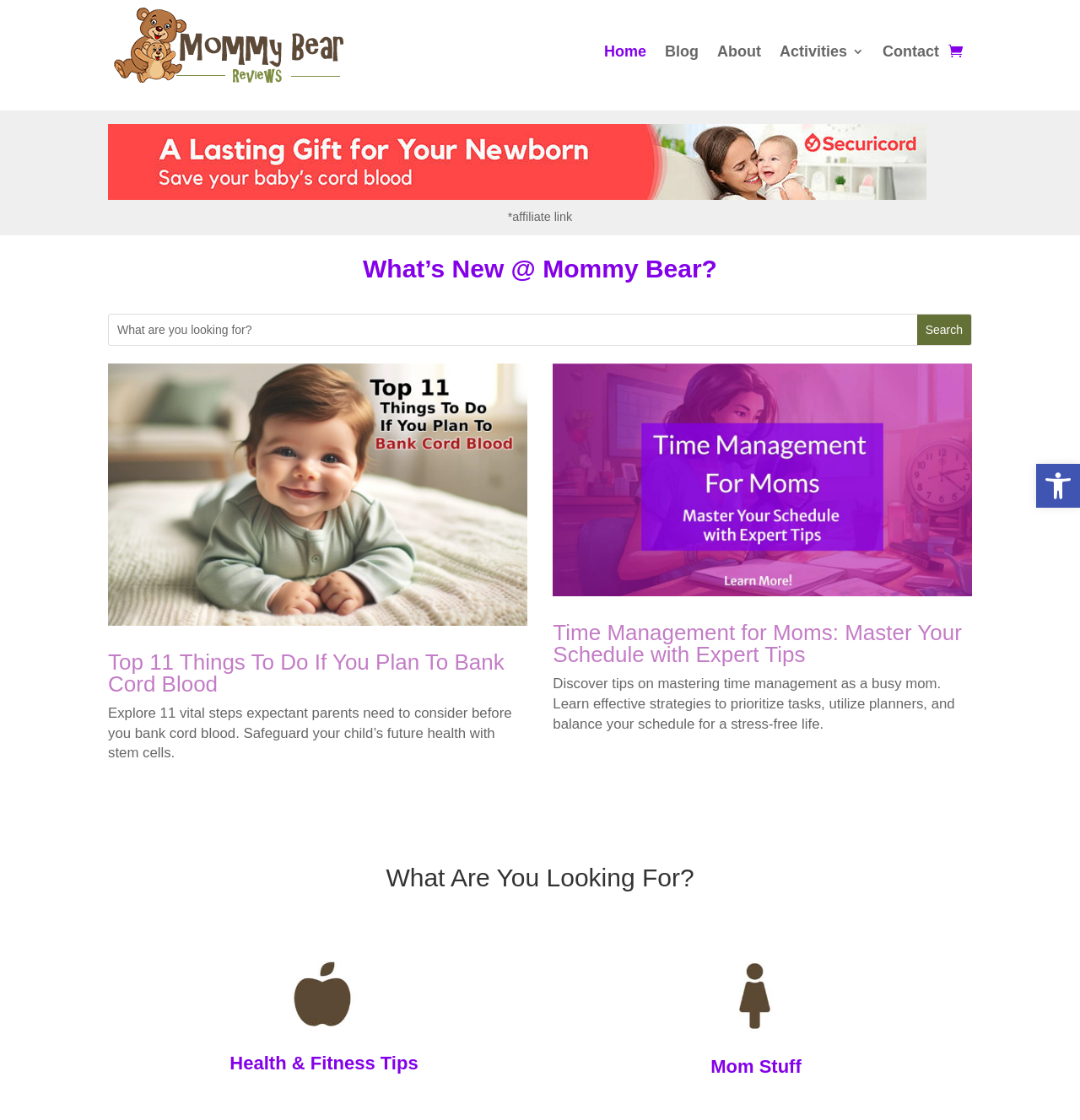Locate the bounding box coordinates of the element you need to click to accomplish the task described by this instruction: "Read the 'Top 11 Things To Do If You Plan To Bank Cord Blood' article".

[0.1, 0.325, 0.488, 0.559]